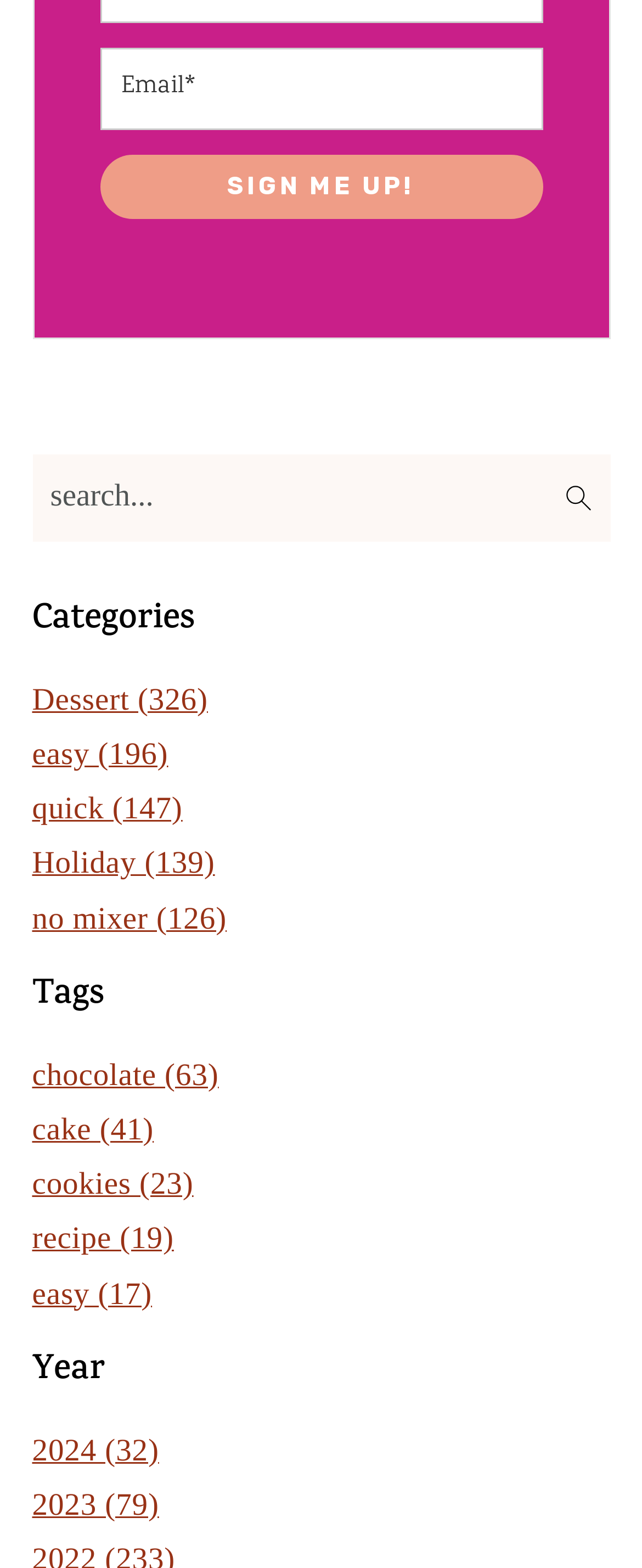Locate the bounding box coordinates of the area that needs to be clicked to fulfill the following instruction: "Browse dessert recipes". The coordinates should be in the format of four float numbers between 0 and 1, namely [left, top, right, bottom].

[0.05, 0.435, 0.324, 0.457]